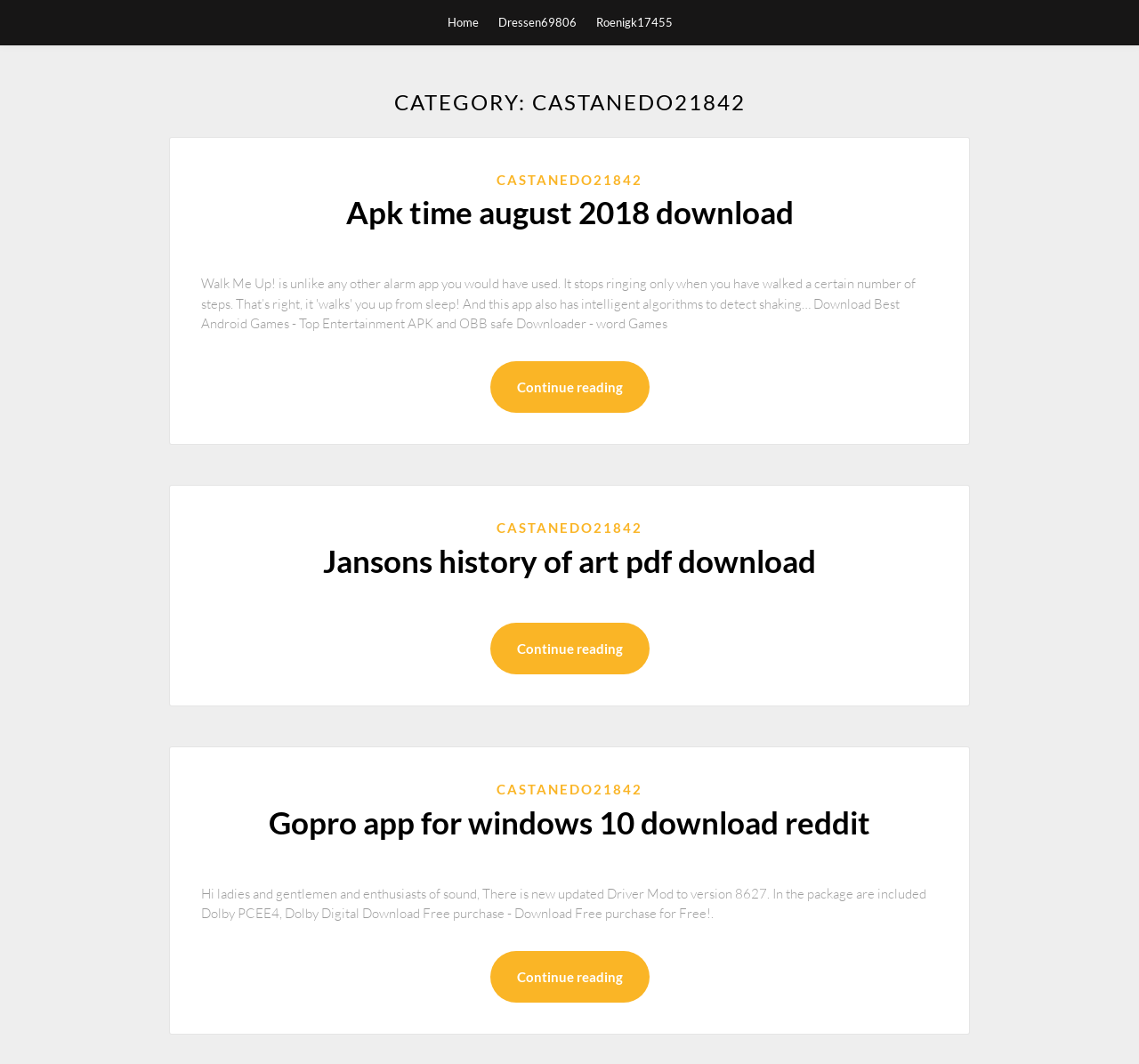Predict the bounding box coordinates of the area that should be clicked to accomplish the following instruction: "Read the article about 'Apk time august 2018 download'". The bounding box coordinates should consist of four float numbers between 0 and 1, i.e., [left, top, right, bottom].

[0.177, 0.179, 0.823, 0.22]